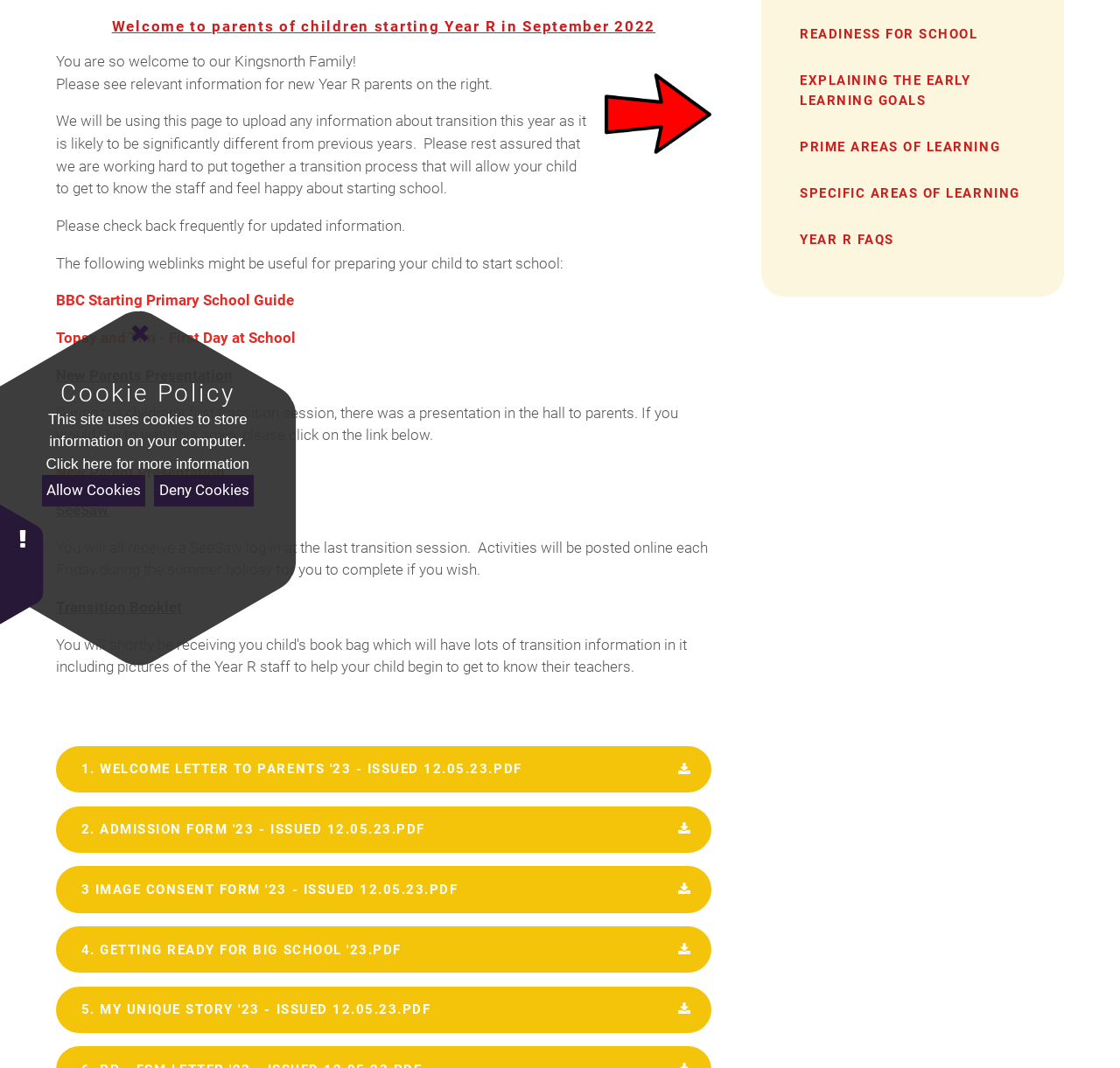Locate the bounding box coordinates of the UI element described by: "Twitter". The bounding box coordinates should consist of four float numbers between 0 and 1, i.e., [left, top, right, bottom].

None